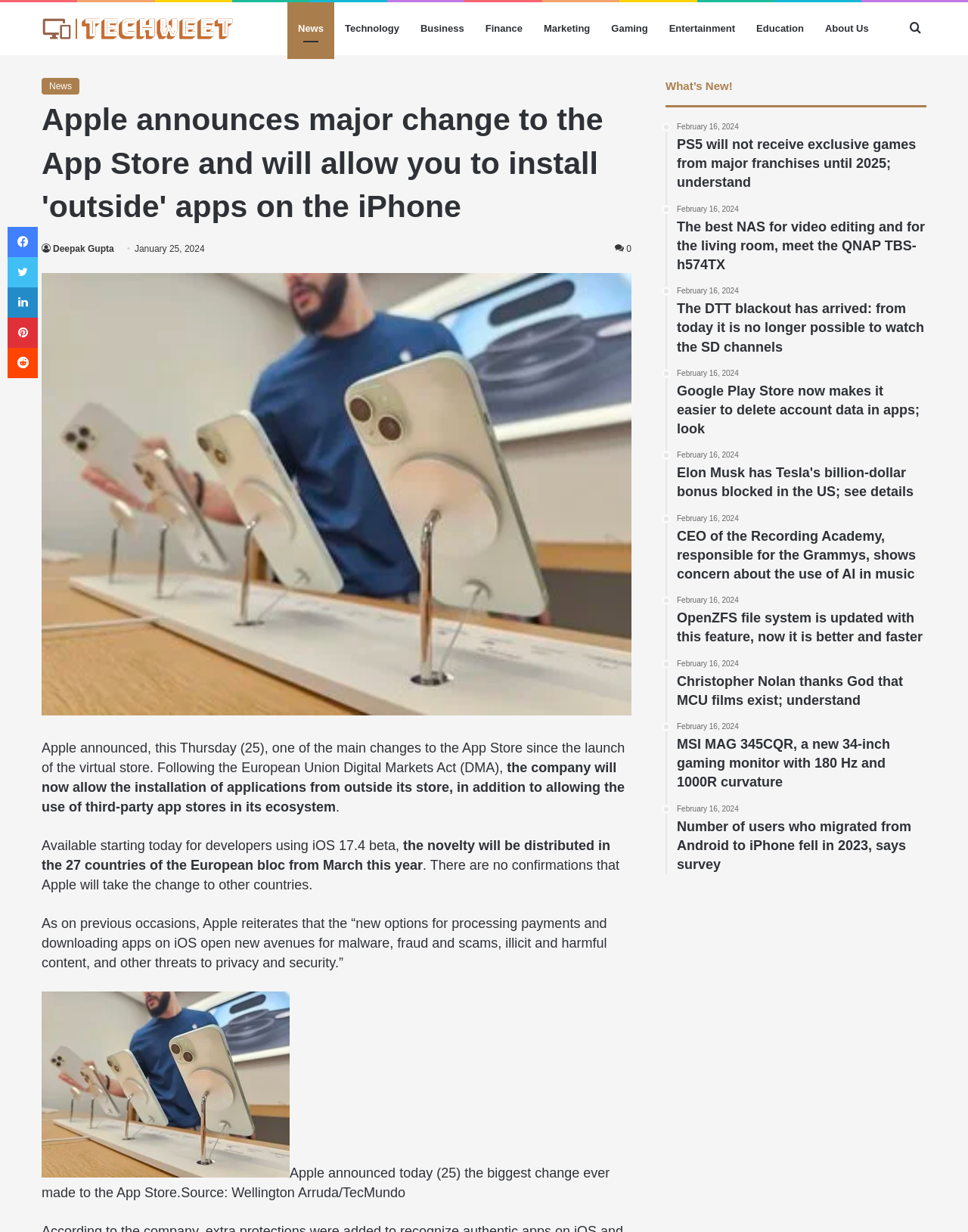Bounding box coordinates must be specified in the format (top-left x, top-left y, bottom-right x, bottom-right y). All values should be floating point numbers between 0 and 1. What are the bounding box coordinates of the UI element described as: Deepak Gupta

[0.043, 0.198, 0.118, 0.206]